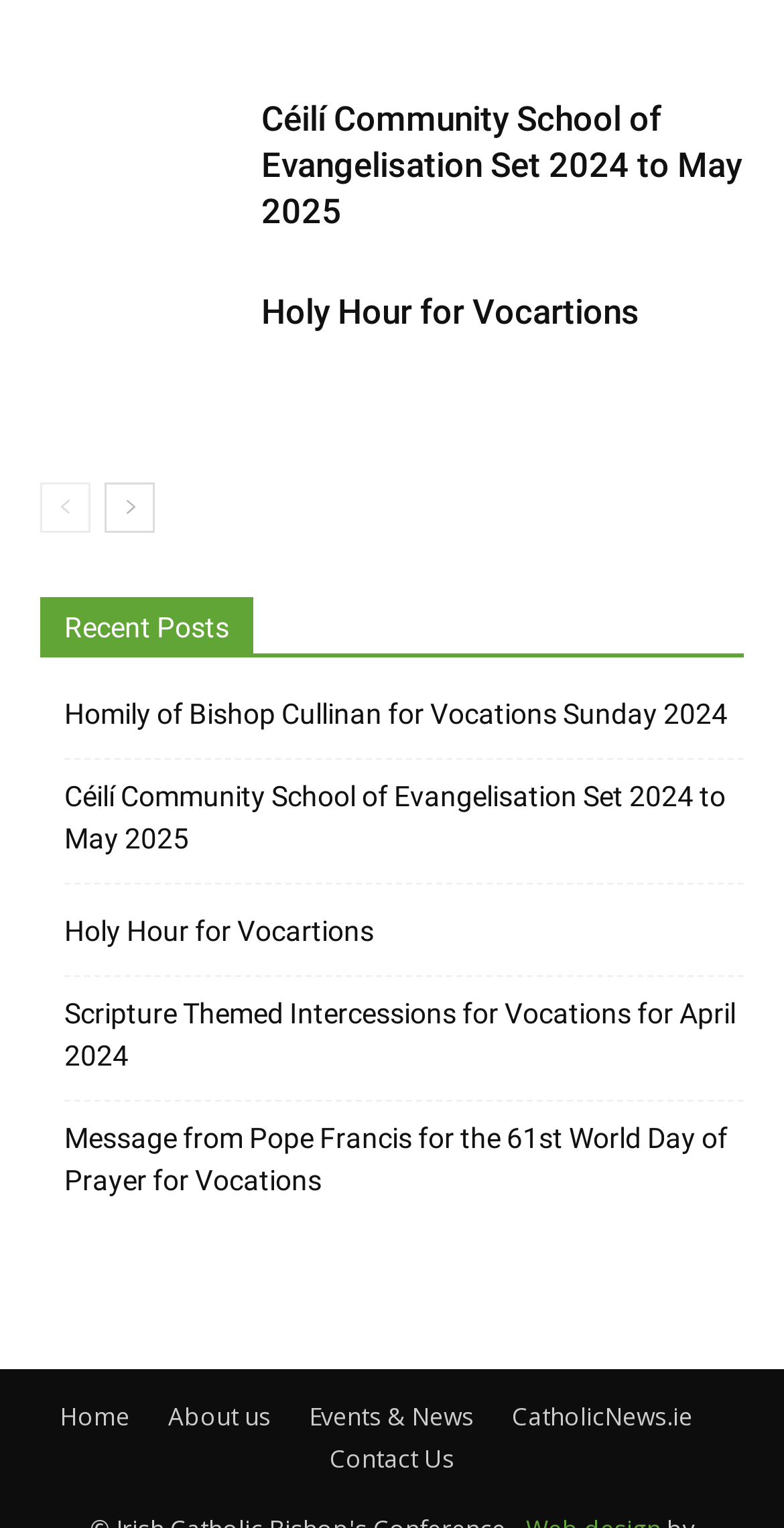Specify the bounding box coordinates of the region I need to click to perform the following instruction: "Click on the 'Kommentar abschicken' button". The coordinates must be four float numbers in the range of 0 to 1, i.e., [left, top, right, bottom].

None